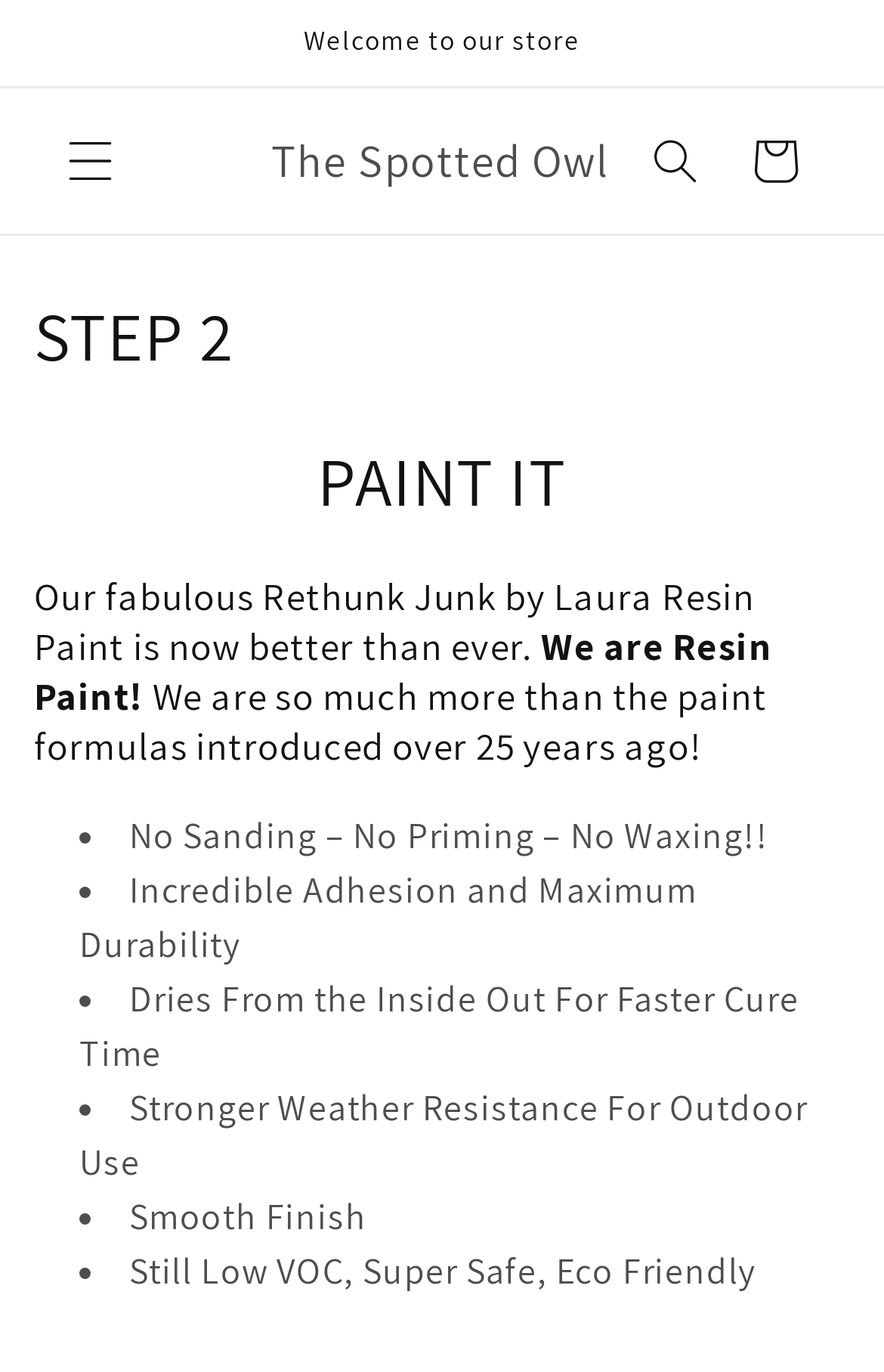Is the search function available on this page?
Please provide a comprehensive answer based on the details in the screenshot.

I found a button element with the text 'Search' and a hasPopup attribute set to 'dialog', which suggests that the search function is available on this page and can be accessed by clicking the search button.